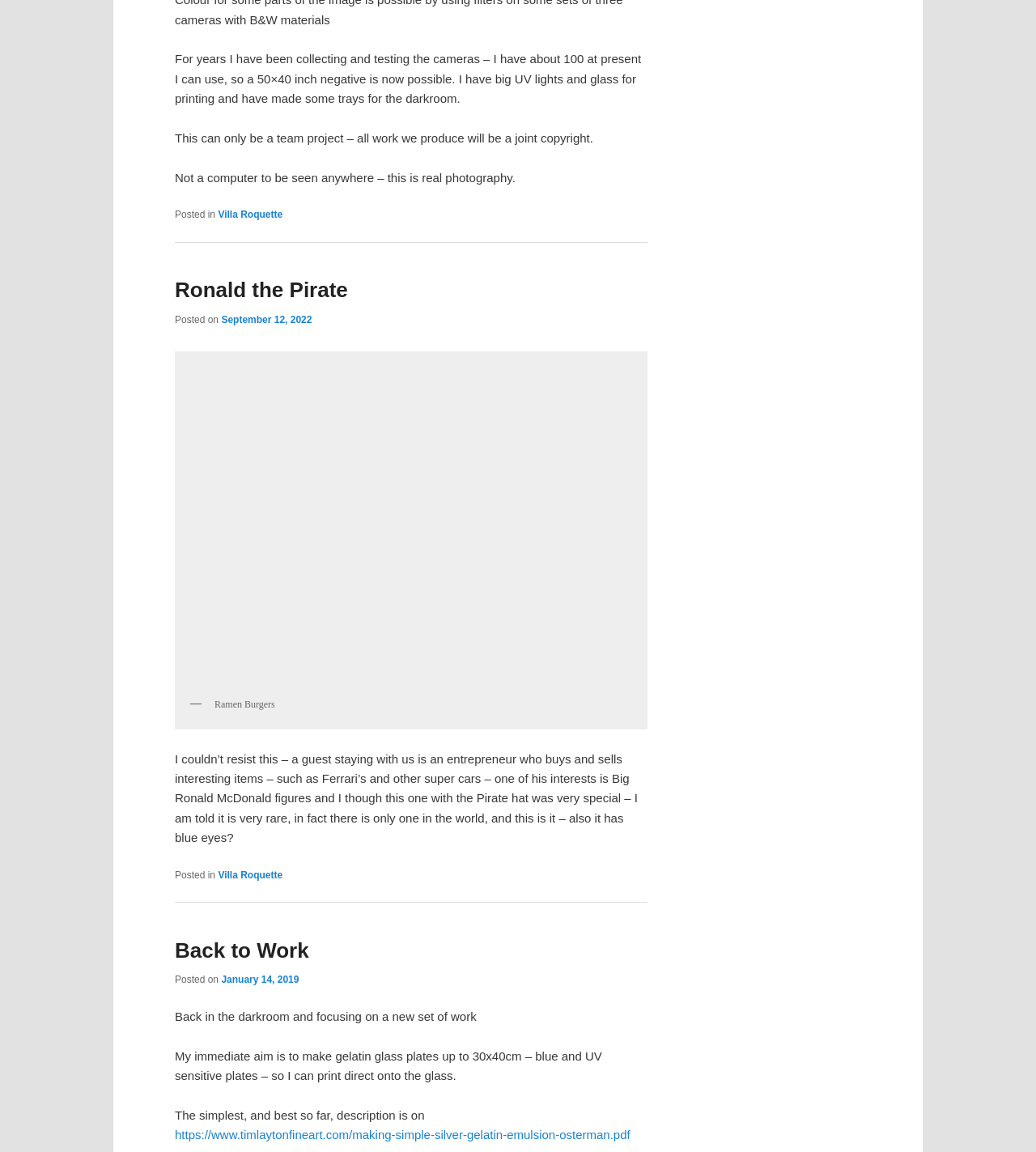Provide a one-word or one-phrase answer to the question:
What is the name of the guest staying with the author?

Not specified